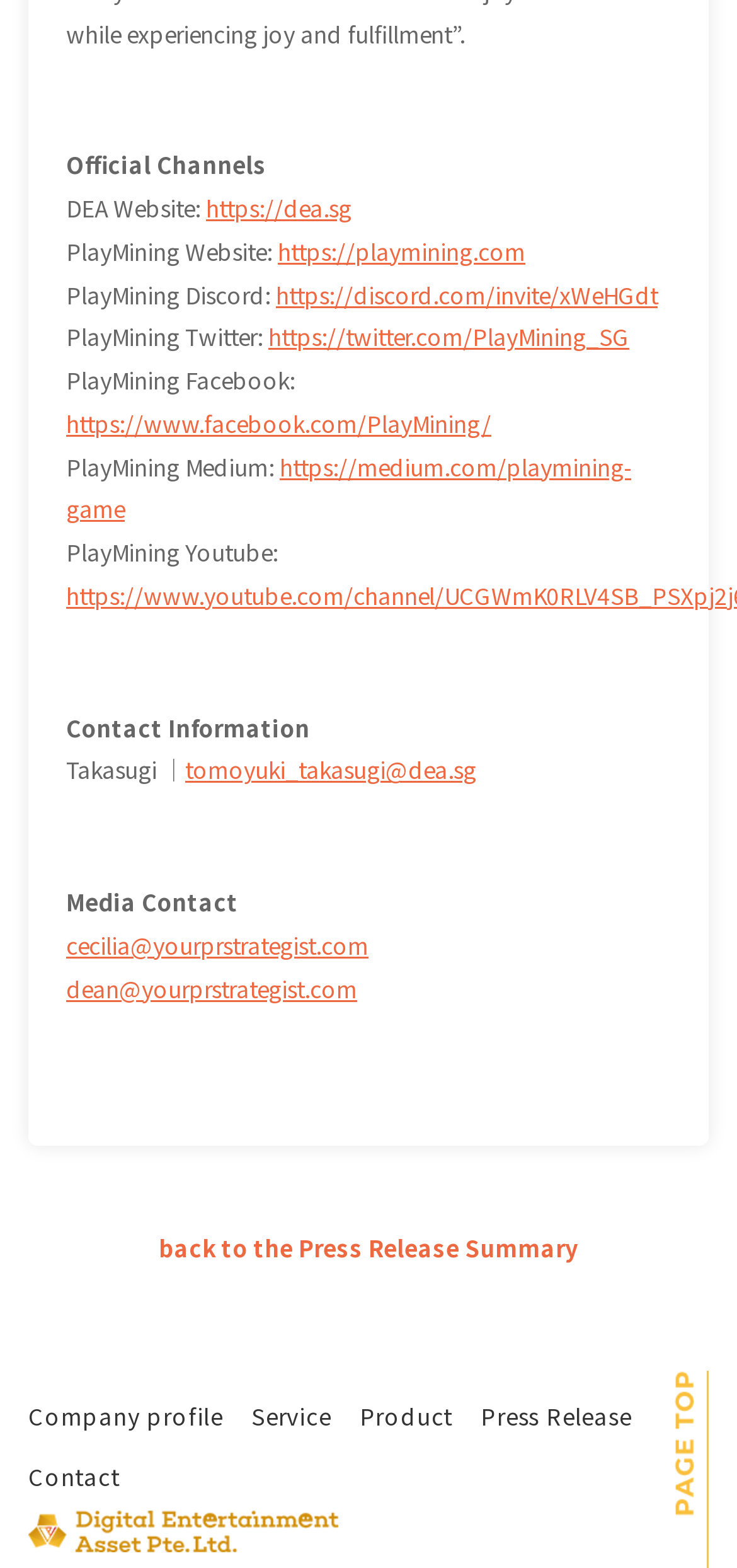What is the name of the company?
Could you please answer the question thoroughly and with as much detail as possible?

I found the company name by looking at the heading element at the bottom of the page, which says 'Digital Entertainment Asset Pte,Ltd.'